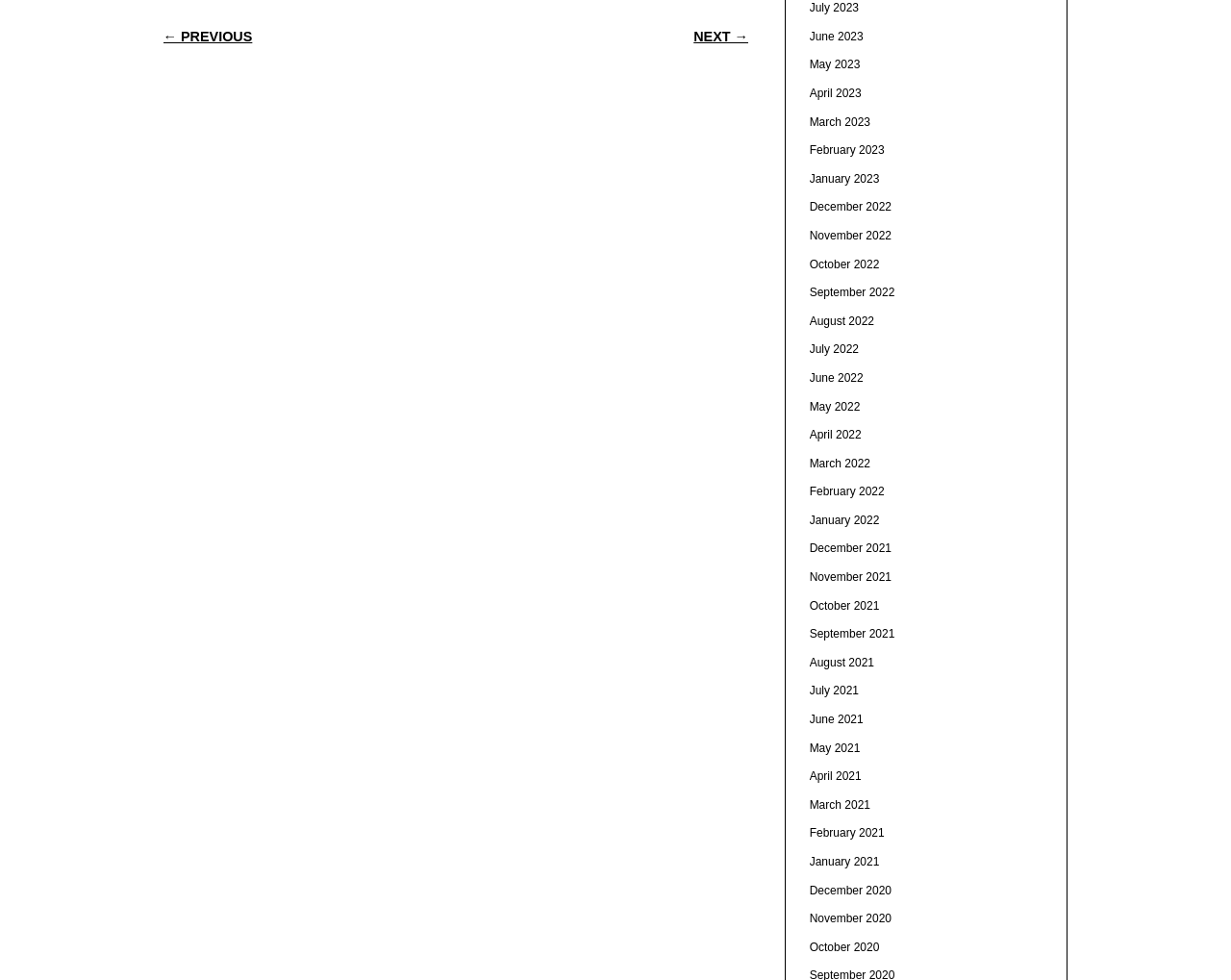Provide your answer in one word or a succinct phrase for the question: 
What is the purpose of the '← PREVIOUS' and 'NEXT →' links?

Navigation